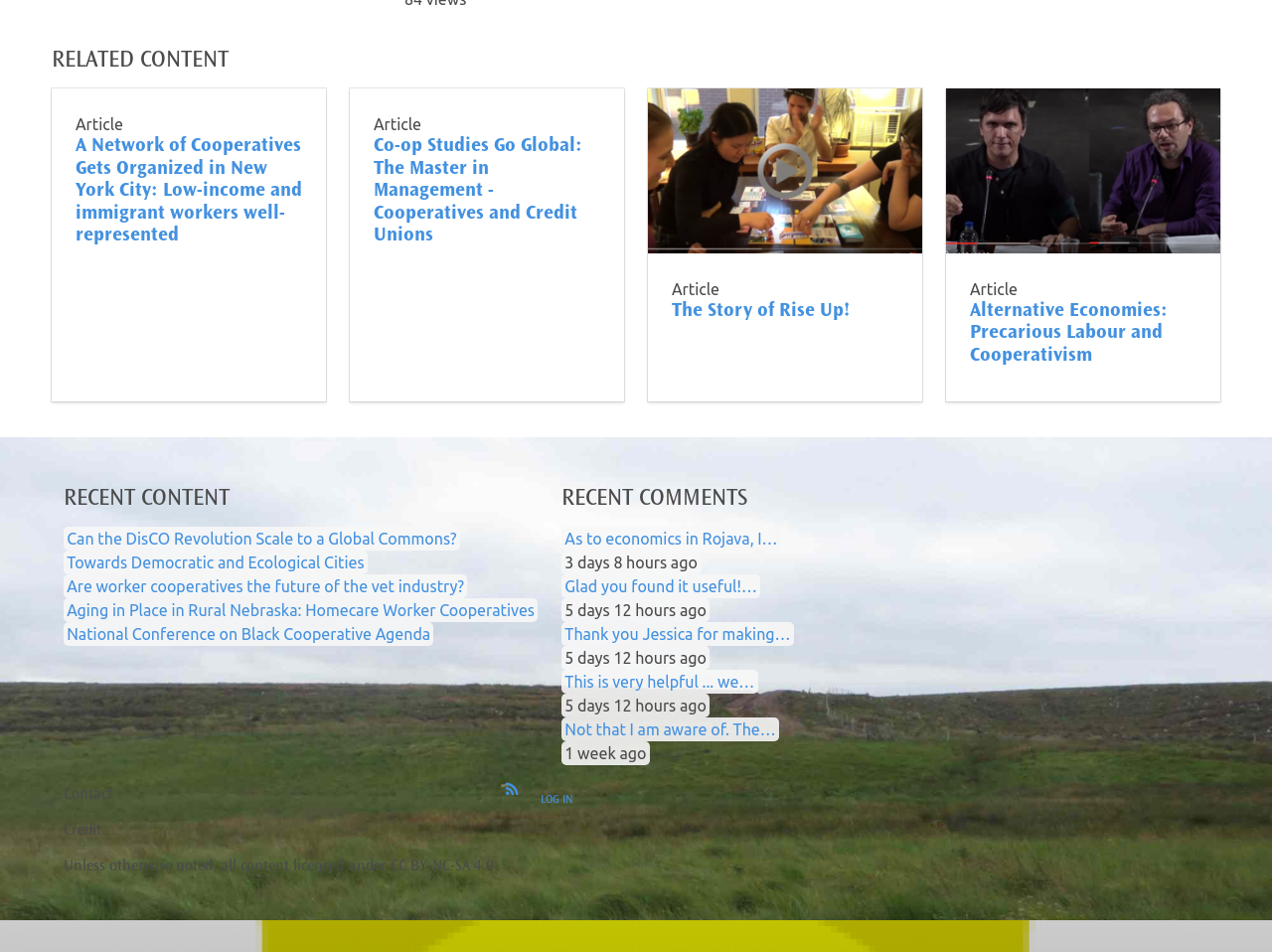Provide the bounding box coordinates of the HTML element this sentence describes: "Towards Democratic and Ecological Cities". The bounding box coordinates consist of four float numbers between 0 and 1, i.e., [left, top, right, bottom].

[0.052, 0.582, 0.286, 0.6]